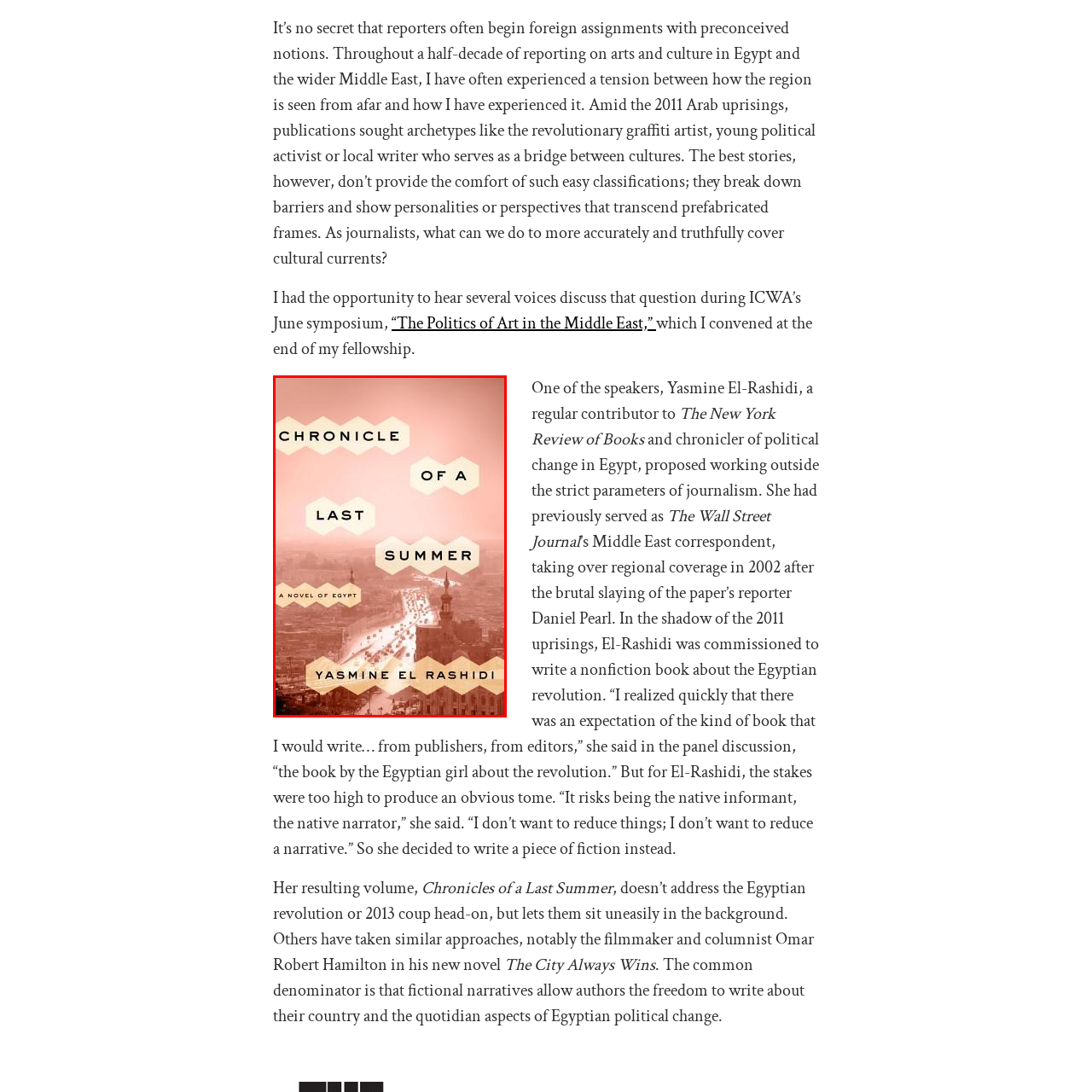Examine the portion of the image marked by the red rectangle, Where is the street scene depicted? Answer concisely using a single word or phrase.

Cairo, Egypt